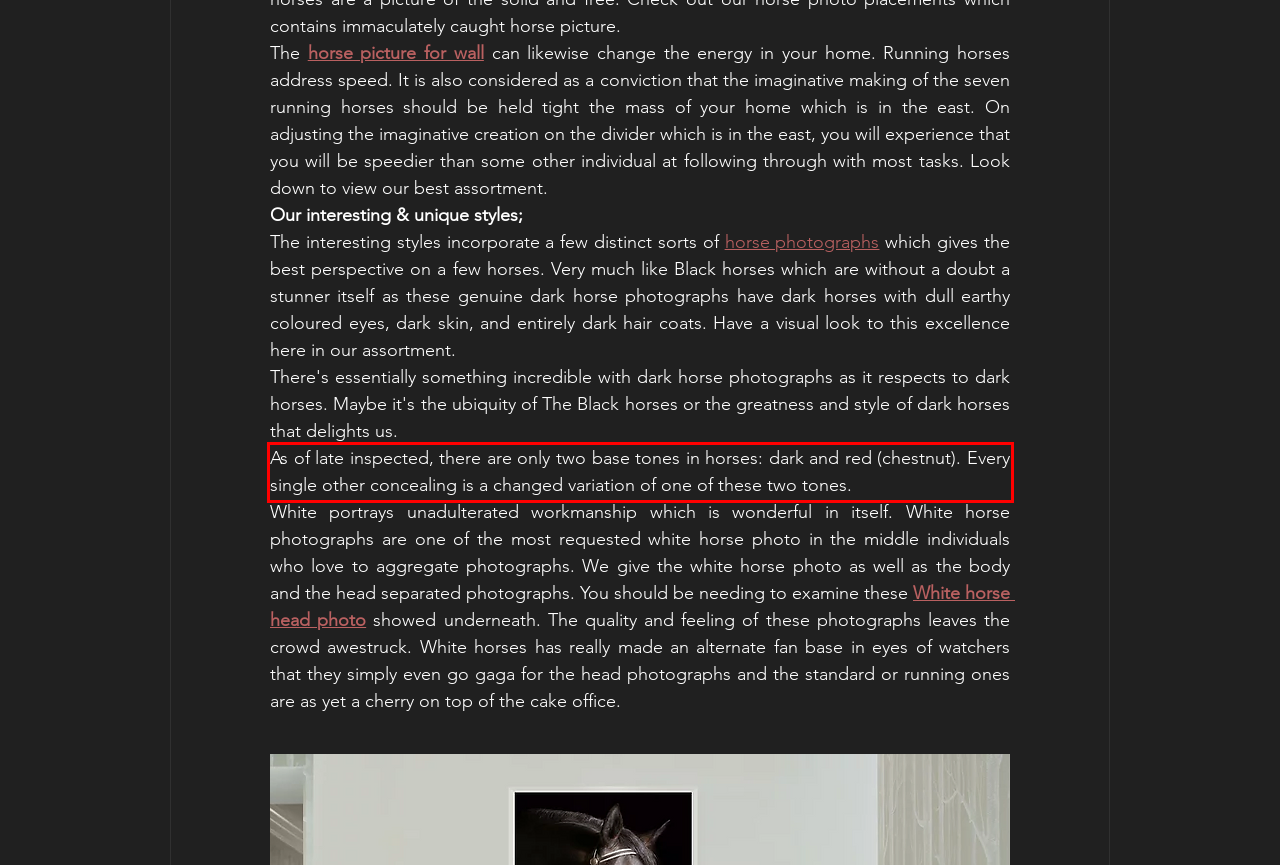Within the screenshot of a webpage, identify the red bounding box and perform OCR to capture the text content it contains.

As of late inspected, there are only two base tones in horses: dark and red (chestnut). Every single other concealing is a changed variation of one of these two tones.